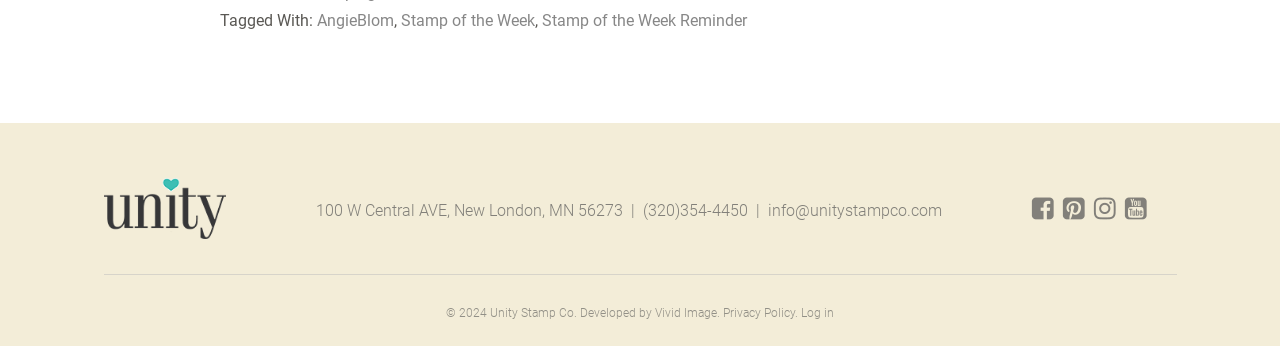What social media platforms does Unity Stamp Co. have?
Utilize the information in the image to give a detailed answer to the question.

I found the social media platforms by looking at the link elements with the bounding box coordinates [0.805, 0.569, 0.823, 0.659], [0.829, 0.569, 0.847, 0.659], [0.854, 0.569, 0.872, 0.659], and [0.878, 0.569, 0.896, 0.659] which contain the social media platform names.